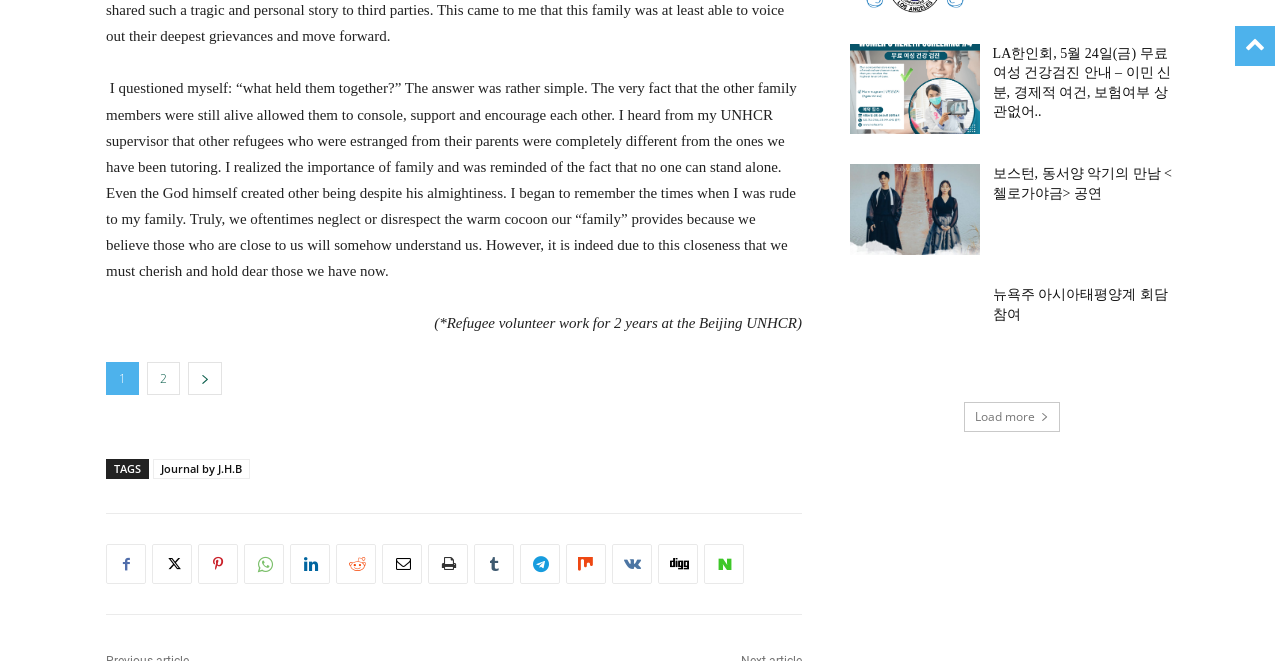Bounding box coordinates should be in the format (top-left x, top-left y, bottom-right x, bottom-right y) and all values should be floating point numbers between 0 and 1. Determine the bounding box coordinate for the UI element described as: 뉴욕주 아시아태평양계 회담 참여

[0.775, 0.434, 0.912, 0.486]